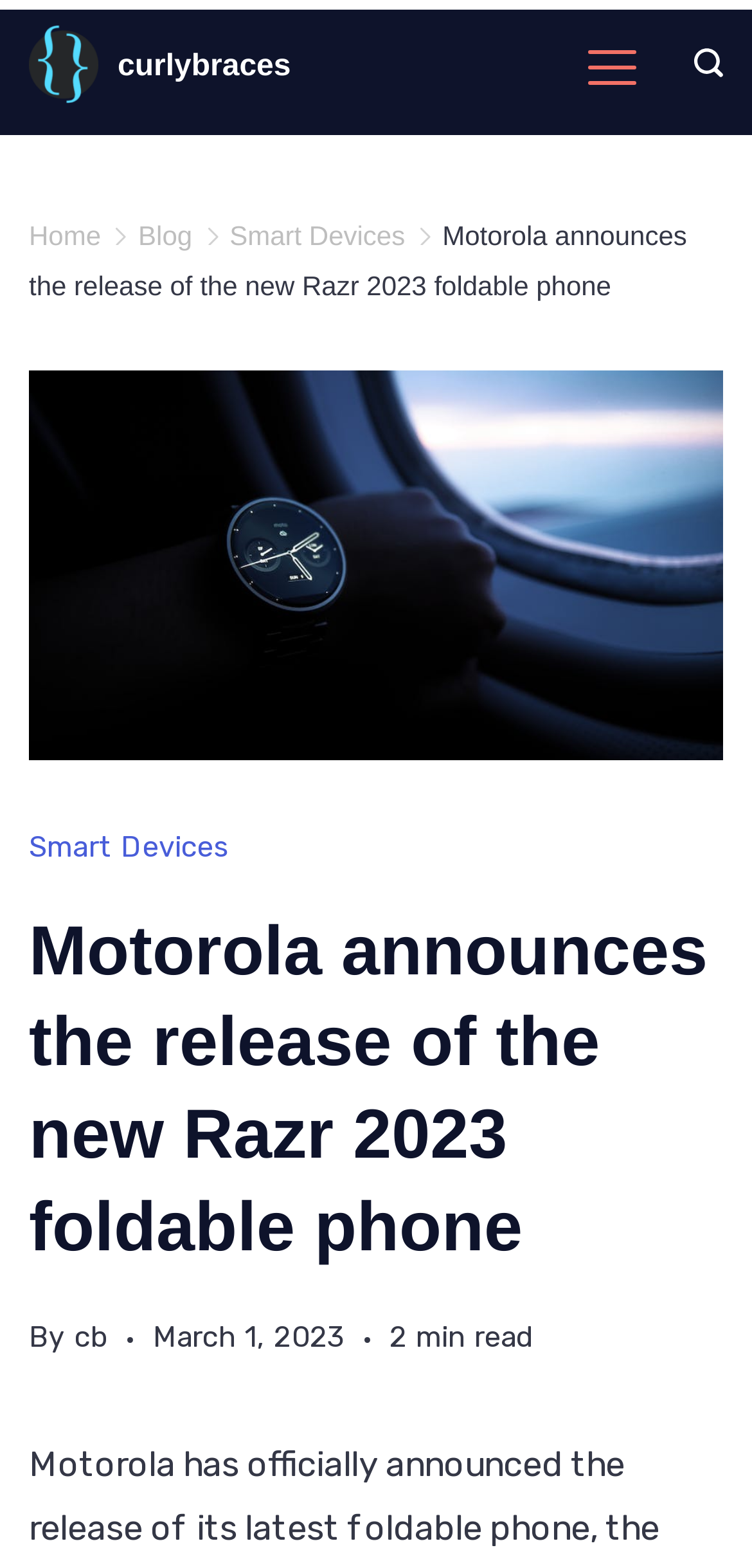Identify the bounding box coordinates of the clickable region to carry out the given instruction: "Go to the home page".

[0.038, 0.14, 0.134, 0.16]